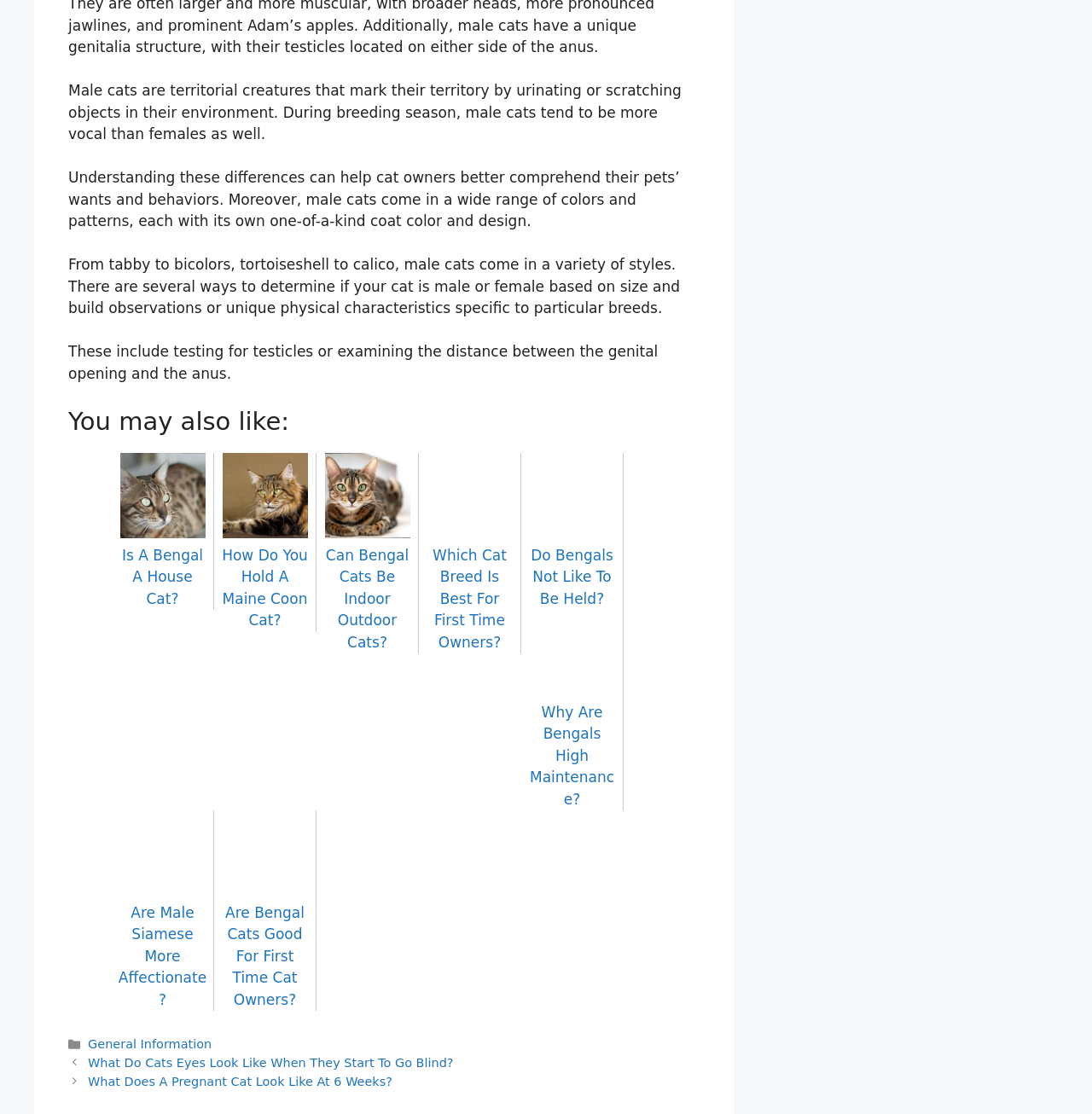What is the category of the webpage? Look at the image and give a one-word or short phrase answer.

General Information